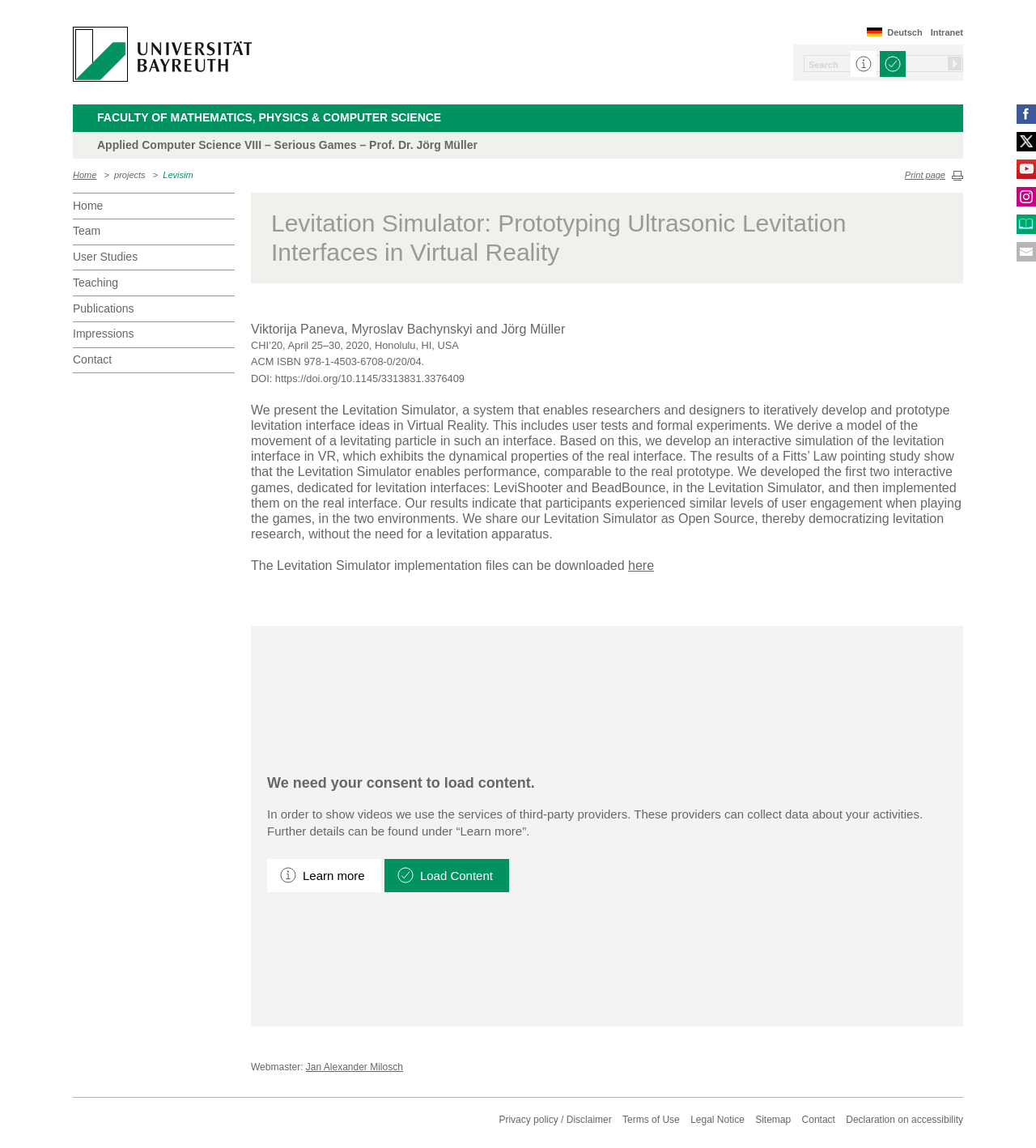Identify the bounding box for the described UI element: "User Studies".

[0.07, 0.213, 0.227, 0.235]